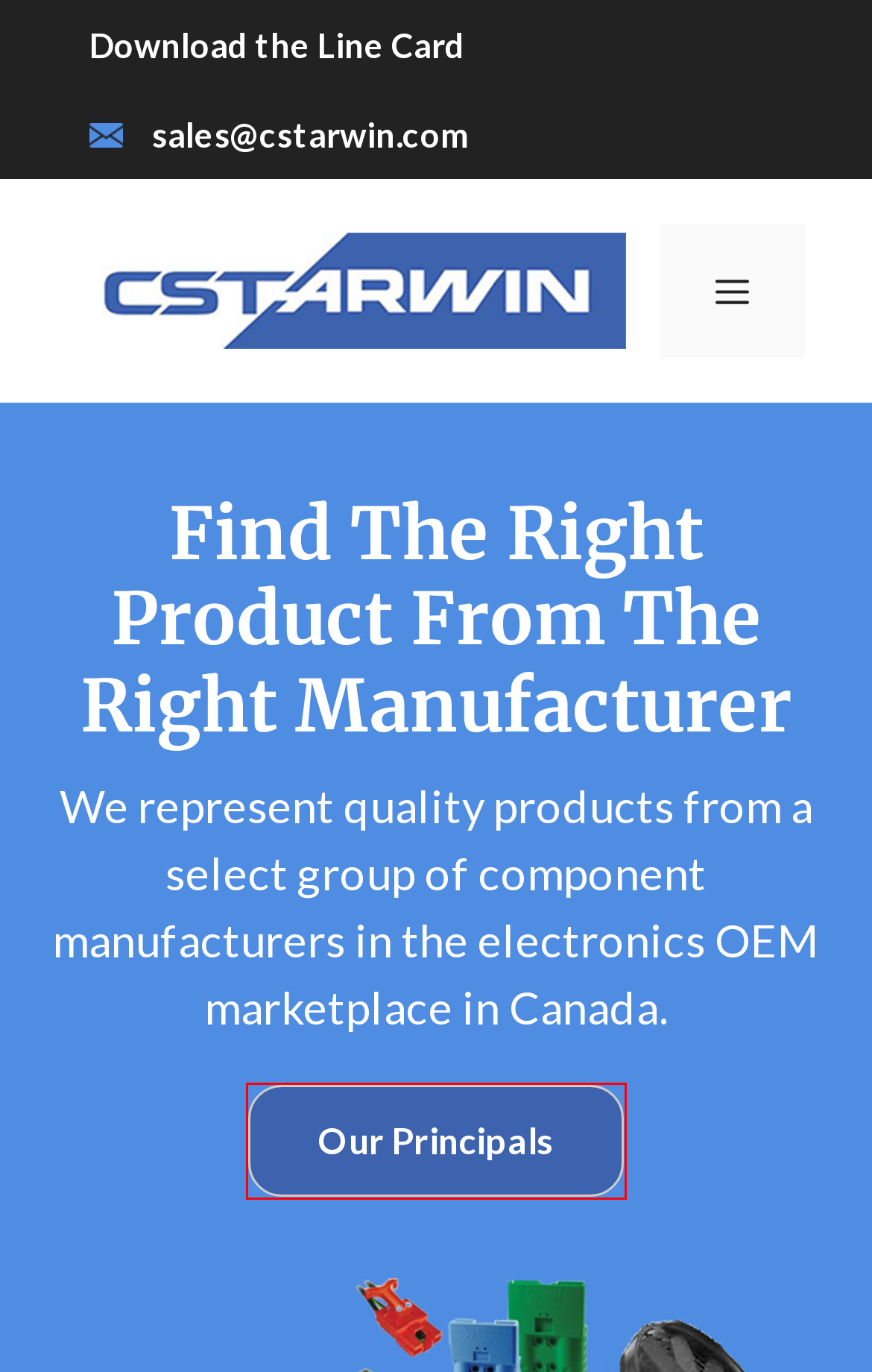You are given a screenshot of a webpage with a red rectangle bounding box around an element. Choose the best webpage description that matches the page after clicking the element in the bounding box. Here are the candidates:
A. Defense/Aerospace - CST-Arwin Inc.
B. Telecom/Datacom - CST-Arwin Inc.
C. Contact Us - CST-Arwin Inc.
D. JST's New Connector Innovations for North American Market - CST-Arwin Inc.
E. Our Manufacturer Representation Principals - CST-Arwin Inc.
F. Qualtek: New J1772 EV Charging Cables - CST-Arwin Inc.
G. About Us - CST-Arwin Inc.
H. Peak Ed Designs: Calgary Web Design & Learning Solutions

E